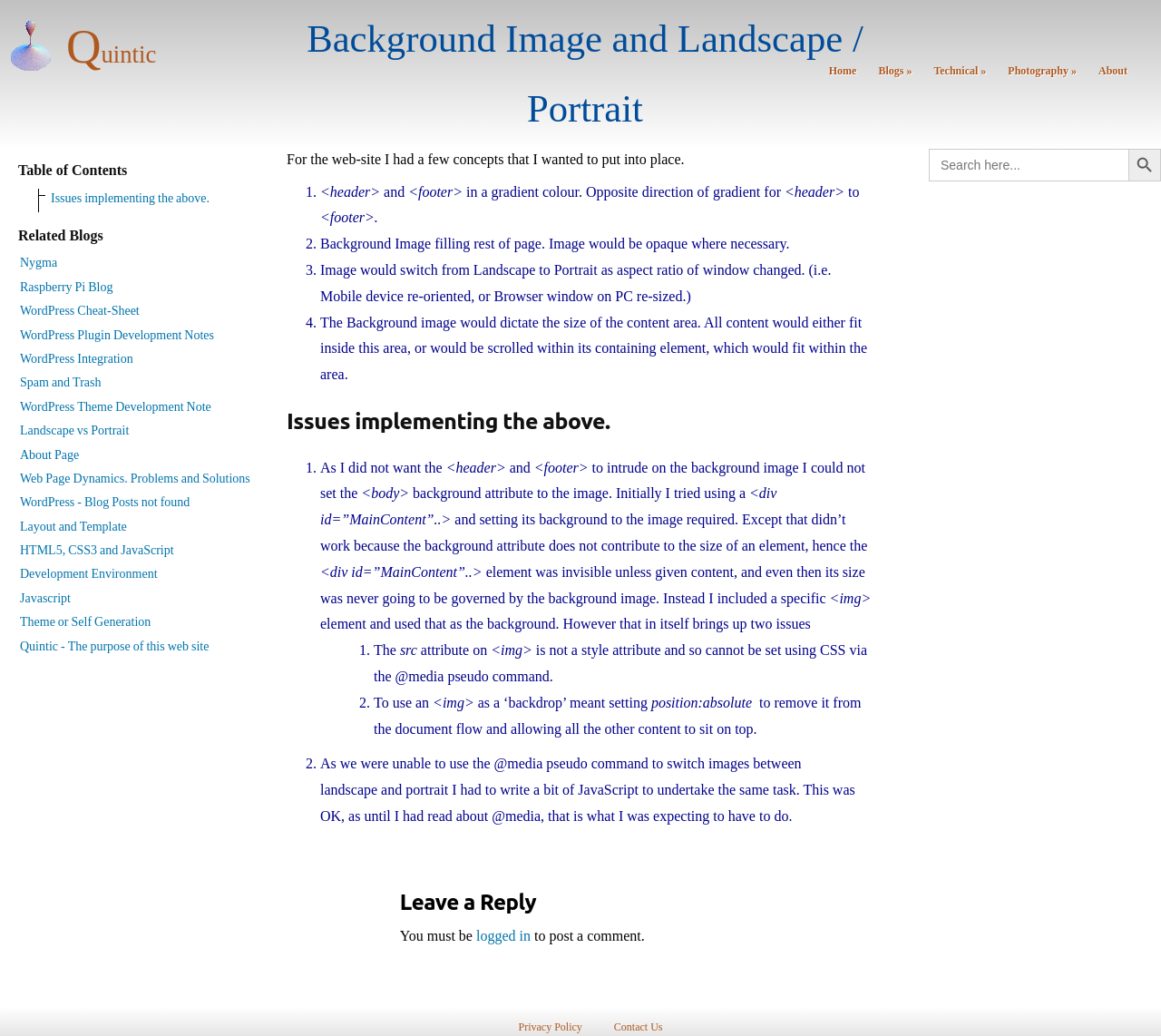How many links are there in the main menu?
Look at the webpage screenshot and answer the question with a detailed explanation.

The main menu has 5 links: 'Home', 'Blogs', 'Technical', 'Photography', and 'About'.